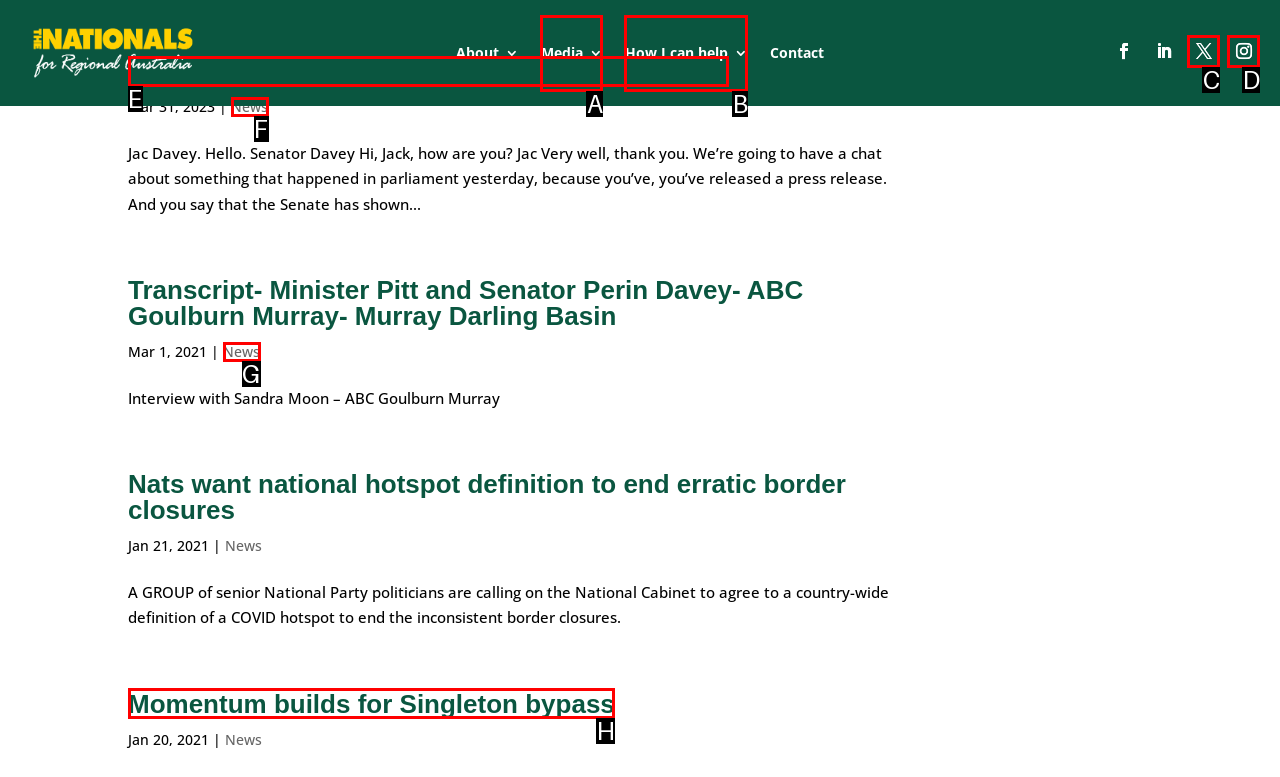Identify the letter of the option that best matches the following description: Momentum builds for Singleton bypass. Respond with the letter directly.

H